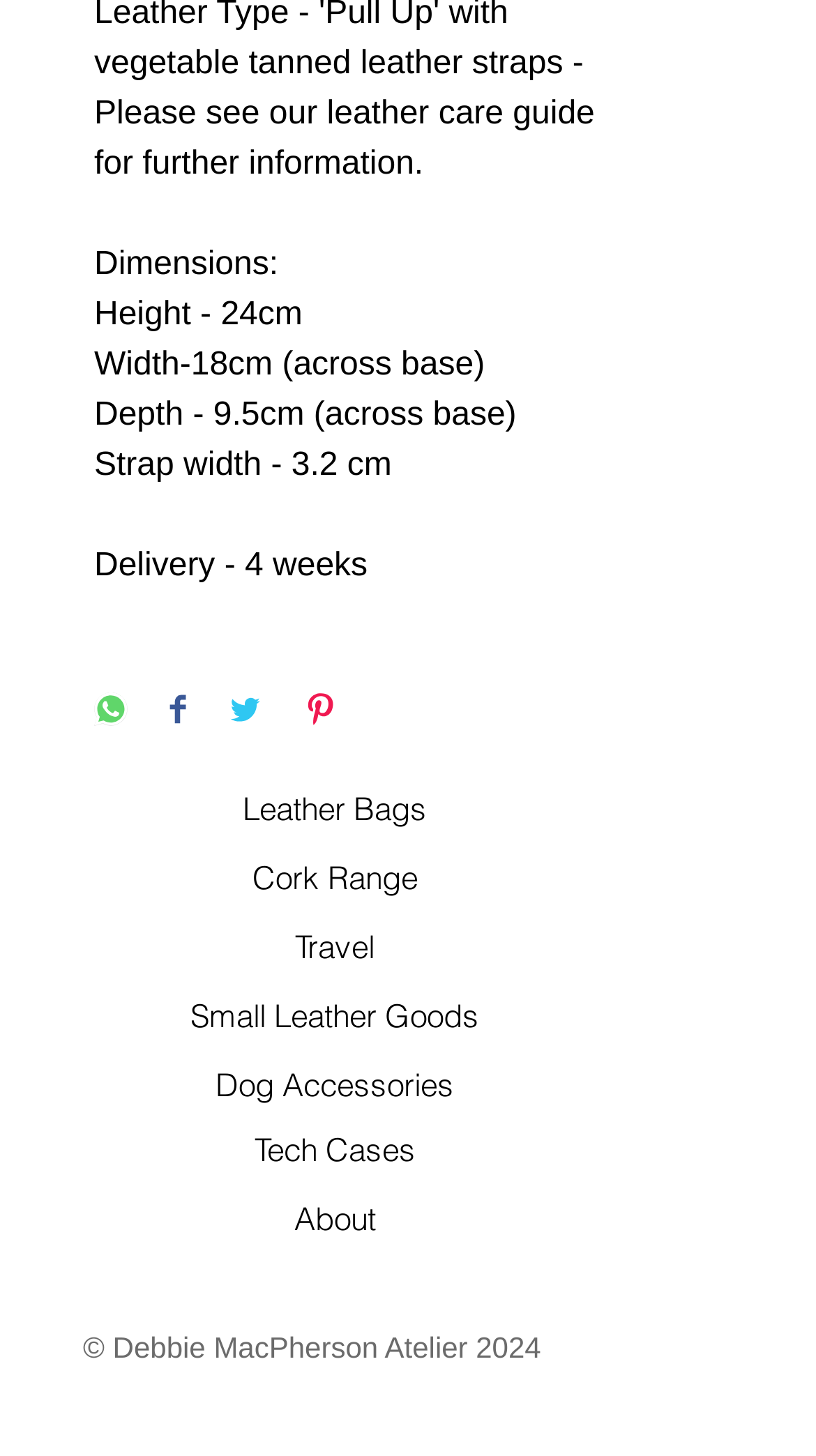Identify the bounding box coordinates necessary to click and complete the given instruction: "Share on WhatsApp".

[0.115, 0.476, 0.156, 0.503]